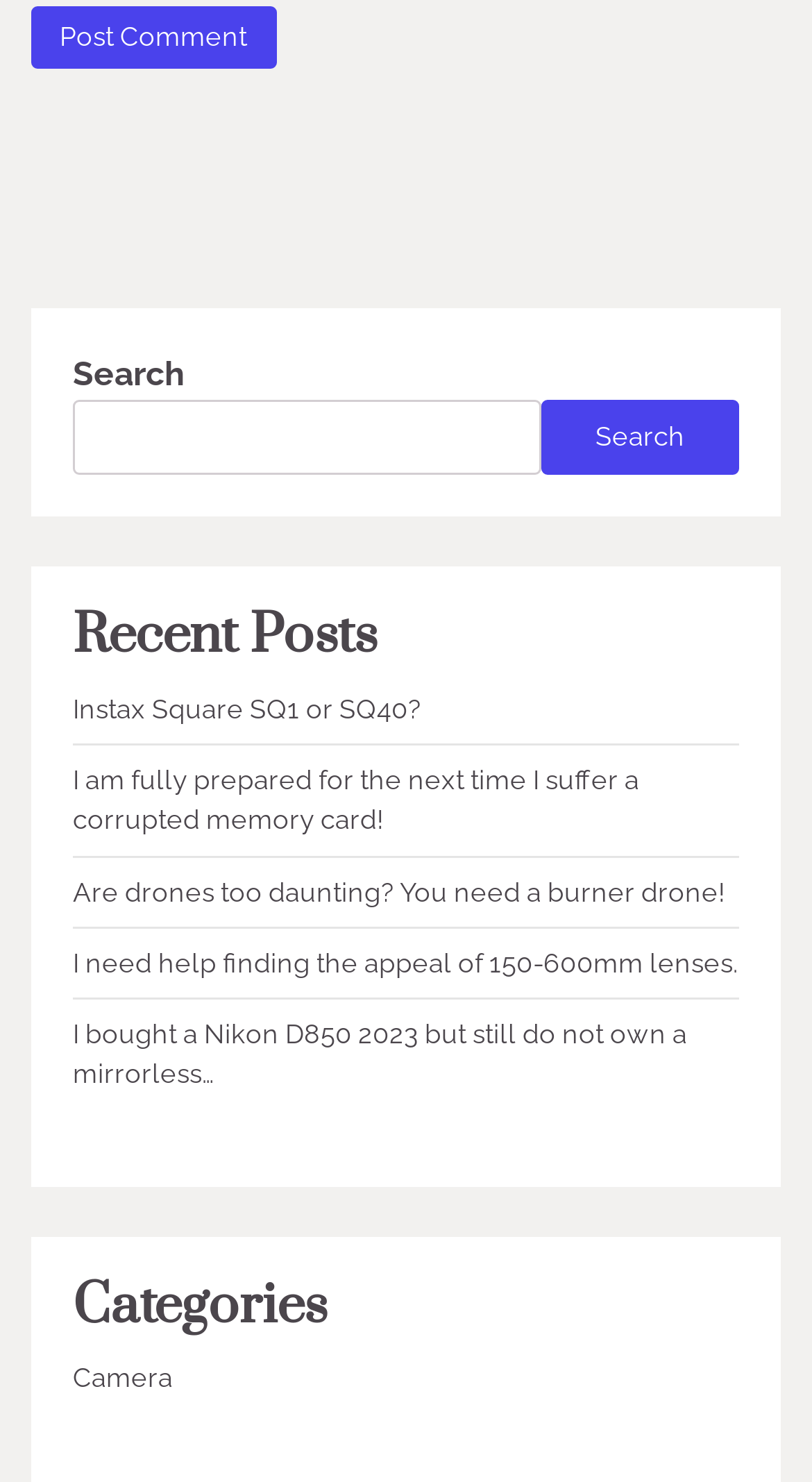Given the description of the UI element: "name="submit" value="Post Comment"", predict the bounding box coordinates in the form of [left, top, right, bottom], with each value being a float between 0 and 1.

[0.038, 0.005, 0.34, 0.047]